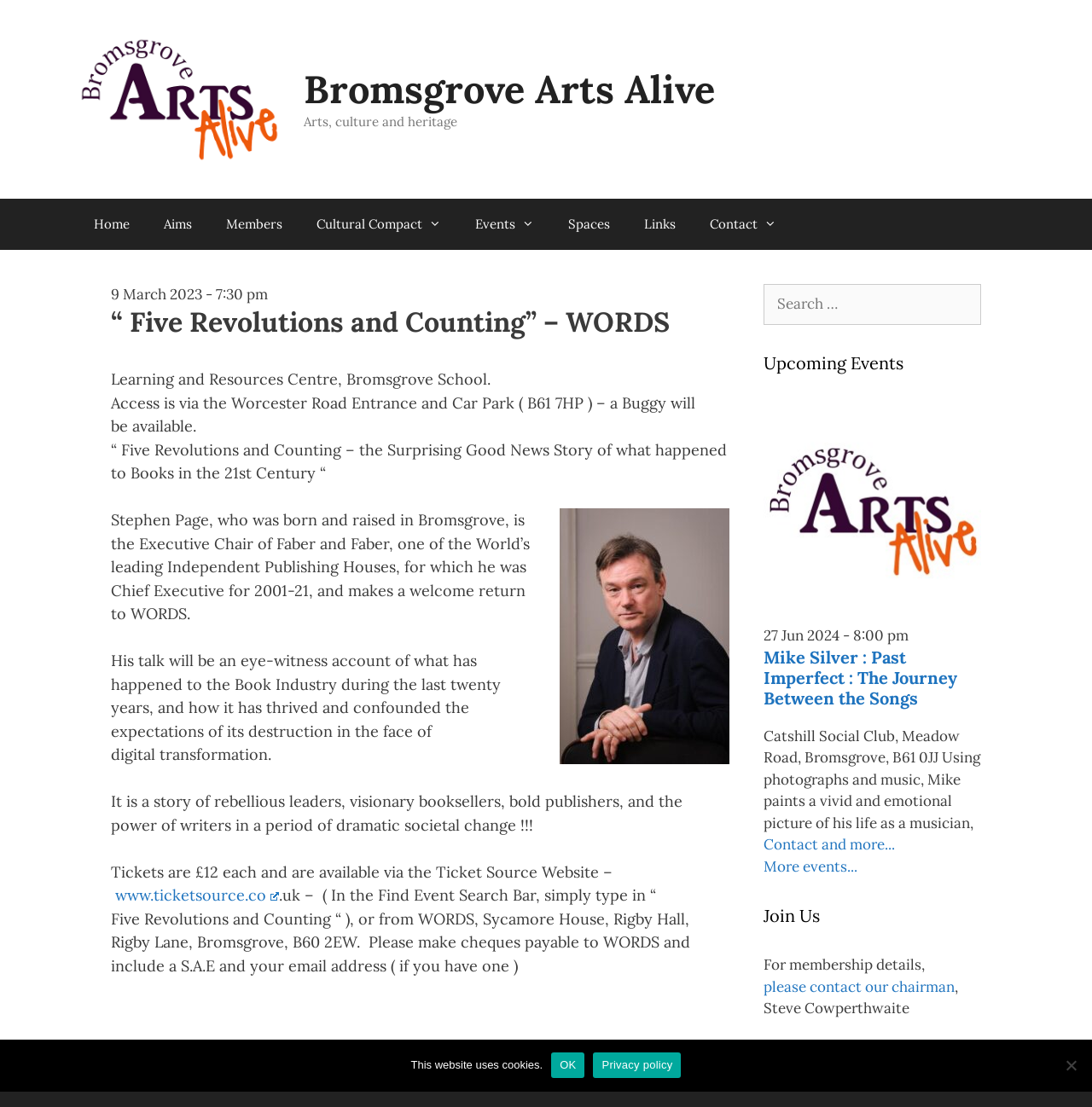Explain the features and main sections of the webpage comprehensively.

The webpage is about Bromsgrove Arts Alive, an organization that promotes arts, culture, and heritage. At the top of the page, there is a banner with the organization's name and a link to its website. Below the banner, there is a navigation menu with links to various sections of the website, including Home, Aims, Members, Cultural Compact, Events, Spaces, Links, and Contact.

The main content of the page is an article about an upcoming event, "Five Revolutions and Counting," which is a talk by Stephen Page, the Executive Chair of Faber and Faber, a leading independent publishing house. The event will take place at the Learning and Resources Centre, Bromsgrove School, and tickets are available online or through WORDS, a local organization.

The article provides a brief description of the event, including the date, time, and location, as well as a summary of Stephen Page's talk, which will focus on the surprising good news story of what happened to books in the 21st century. The article also includes information on how to purchase tickets and contact WORDS for more information.

To the right of the main content, there are three complementary sections. The first section is a search box where users can search for events or other content on the website. The second section lists upcoming events, including a talk by Mike Silver, and provides links to more information and tickets. The third section is a call to action to join Bromsgrove Arts Alive, with a link to contact the chairman for membership details.

At the bottom of the page, there is a copyright notice and a link to the website's privacy policy. There is also a cookie notice dialog box that appears at the bottom of the page, which informs users that the website uses cookies and provides links to the privacy policy and a button to accept the cookies.